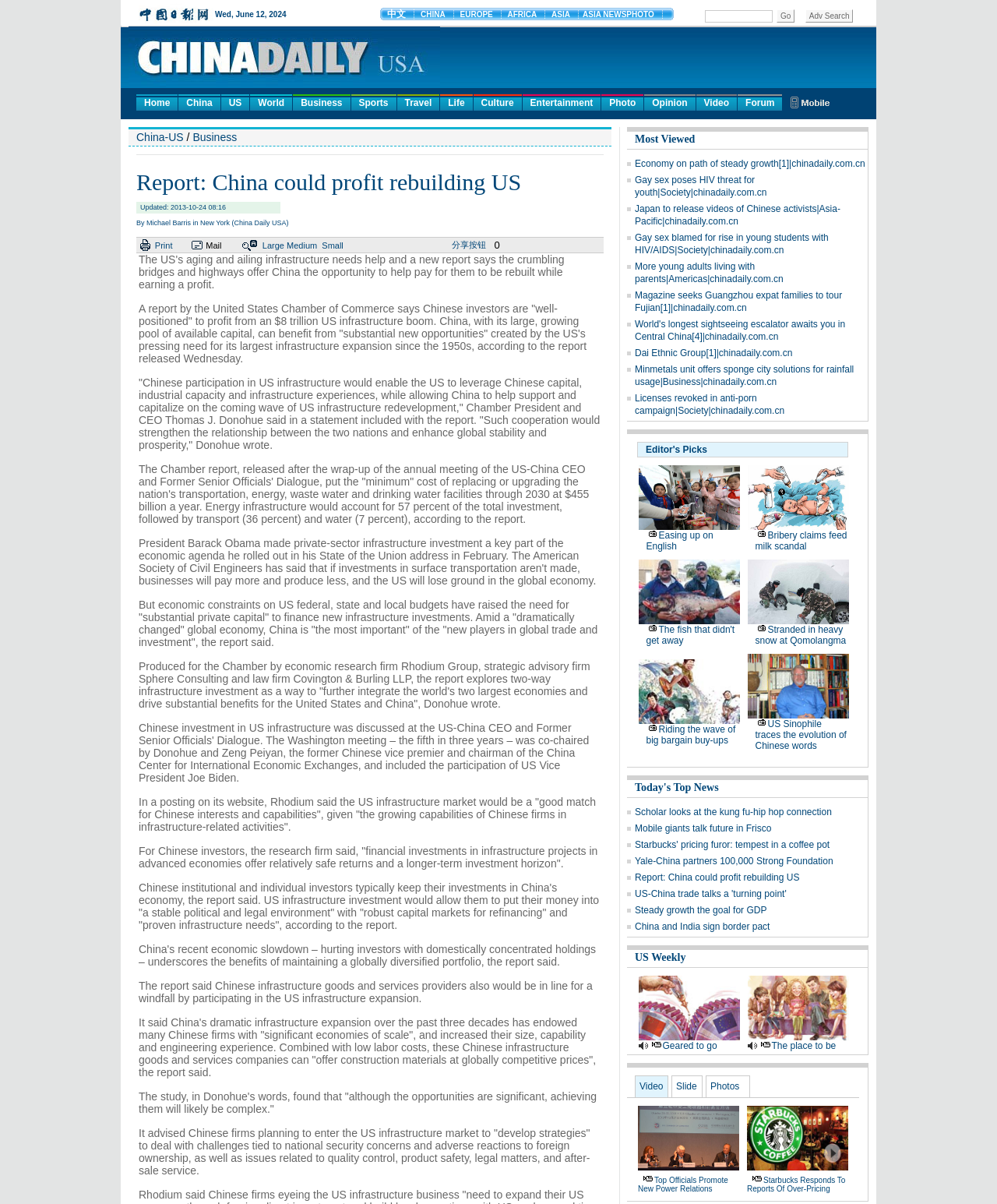Point out the bounding box coordinates of the section to click in order to follow this instruction: "Click the 'Home' link".

[0.137, 0.078, 0.178, 0.092]